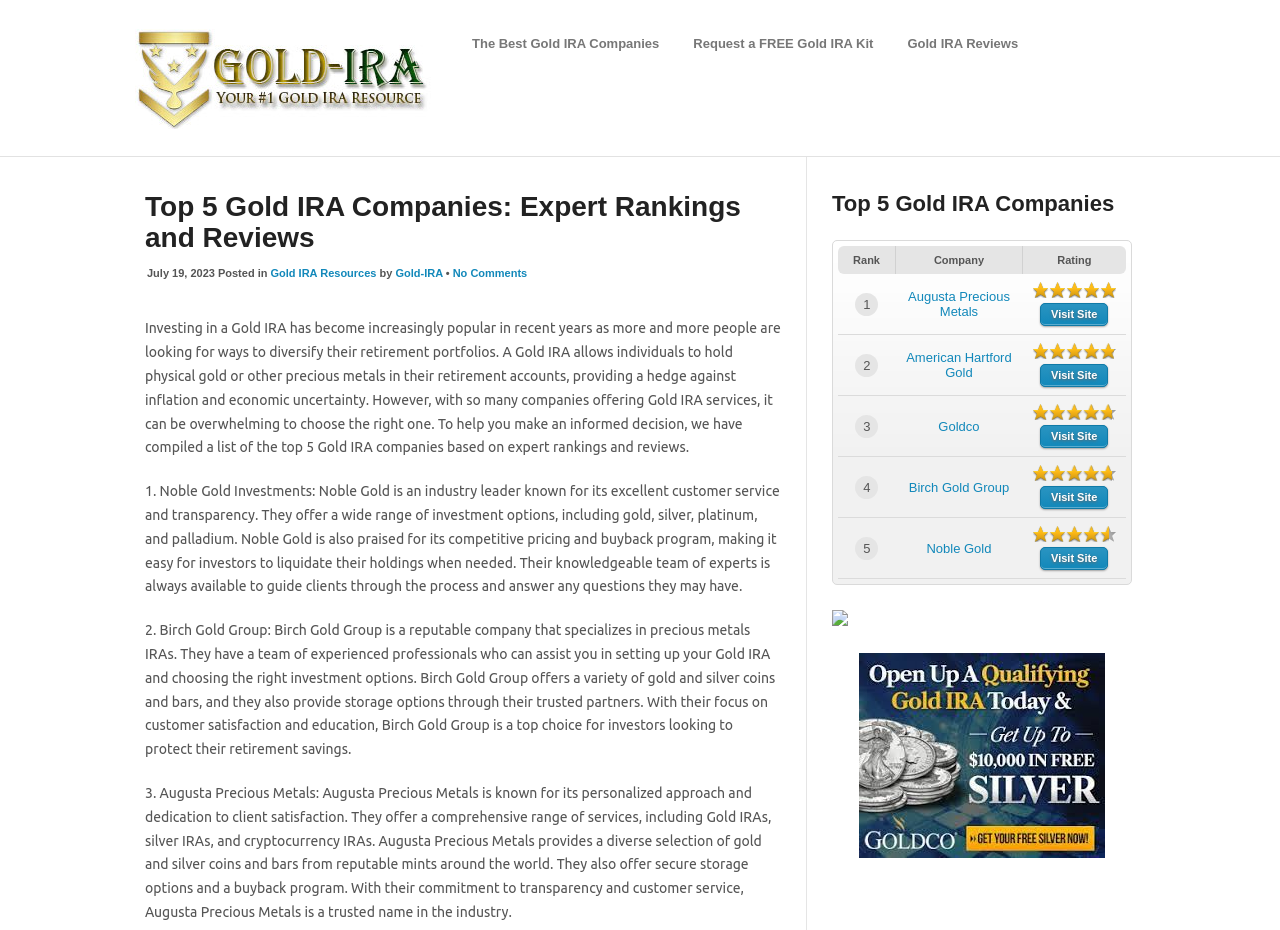Answer the following query concisely with a single word or phrase:
What is the name of the company that offers a buyback program?

Noble Gold